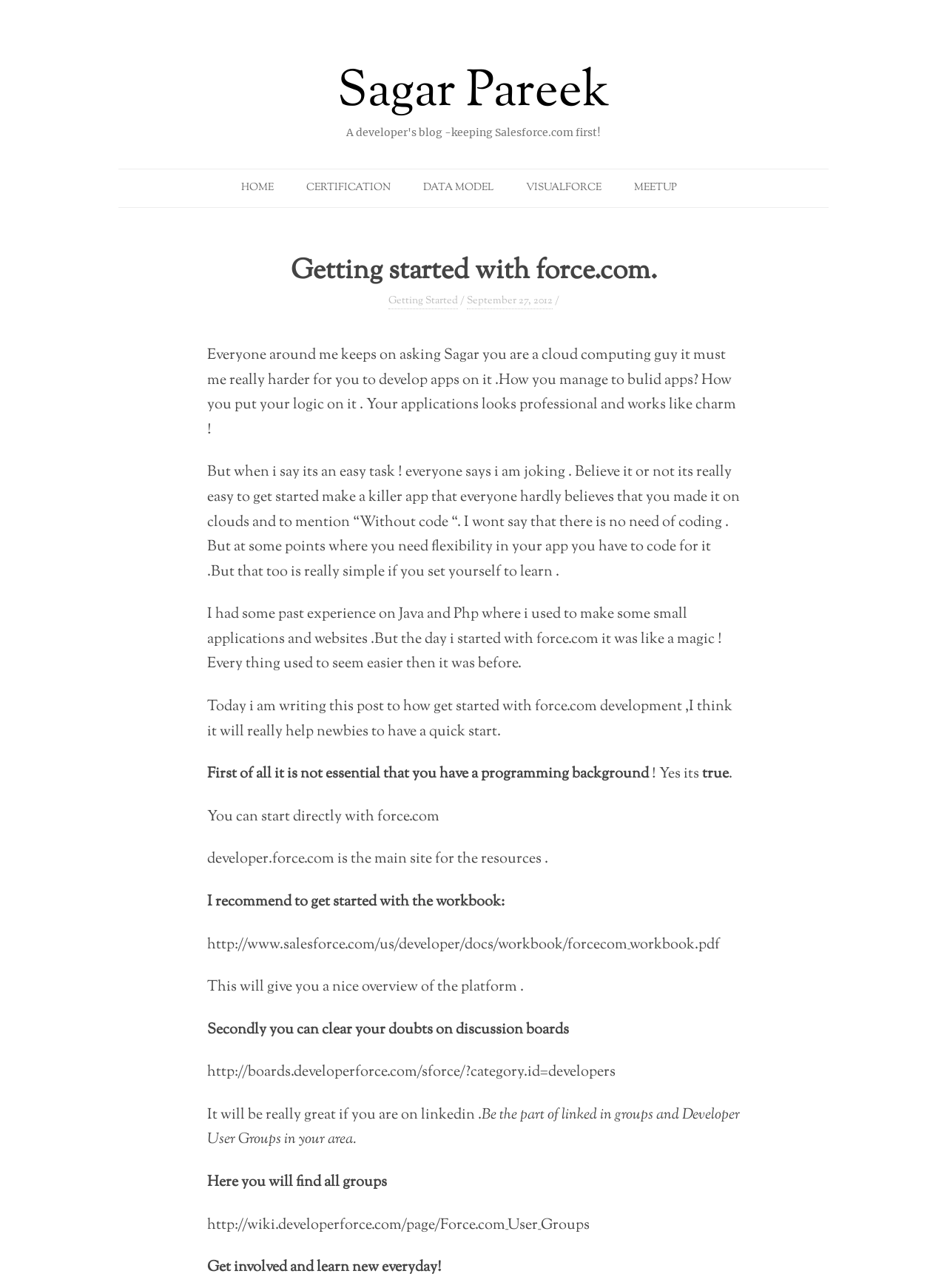Please locate the bounding box coordinates of the element's region that needs to be clicked to follow the instruction: "Click on the 'CERTIFICATION' link". The bounding box coordinates should be provided as four float numbers between 0 and 1, i.e., [left, top, right, bottom].

[0.323, 0.131, 0.412, 0.161]